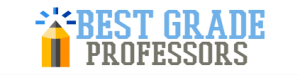Describe all elements and aspects of the image.

The image features the logo of "Best Grade Professors," a resource aimed at assisting students with academic needs. The logo showcases a stylized pencil, symbolizing education and writing, rendered in a vibrant color palette that includes blue, orange, and gray. The text "BEST GRADE" is highlighted in a bold, blue font, conveying a sense of excellence and achievement, while "PROFESSORS" is presented in a more subdued, gray typeface, suggesting professionalism and expertise in academic assistance. The overall design reflects a modern and approachable aesthetic, ideal for attracting students seeking support with their studies.